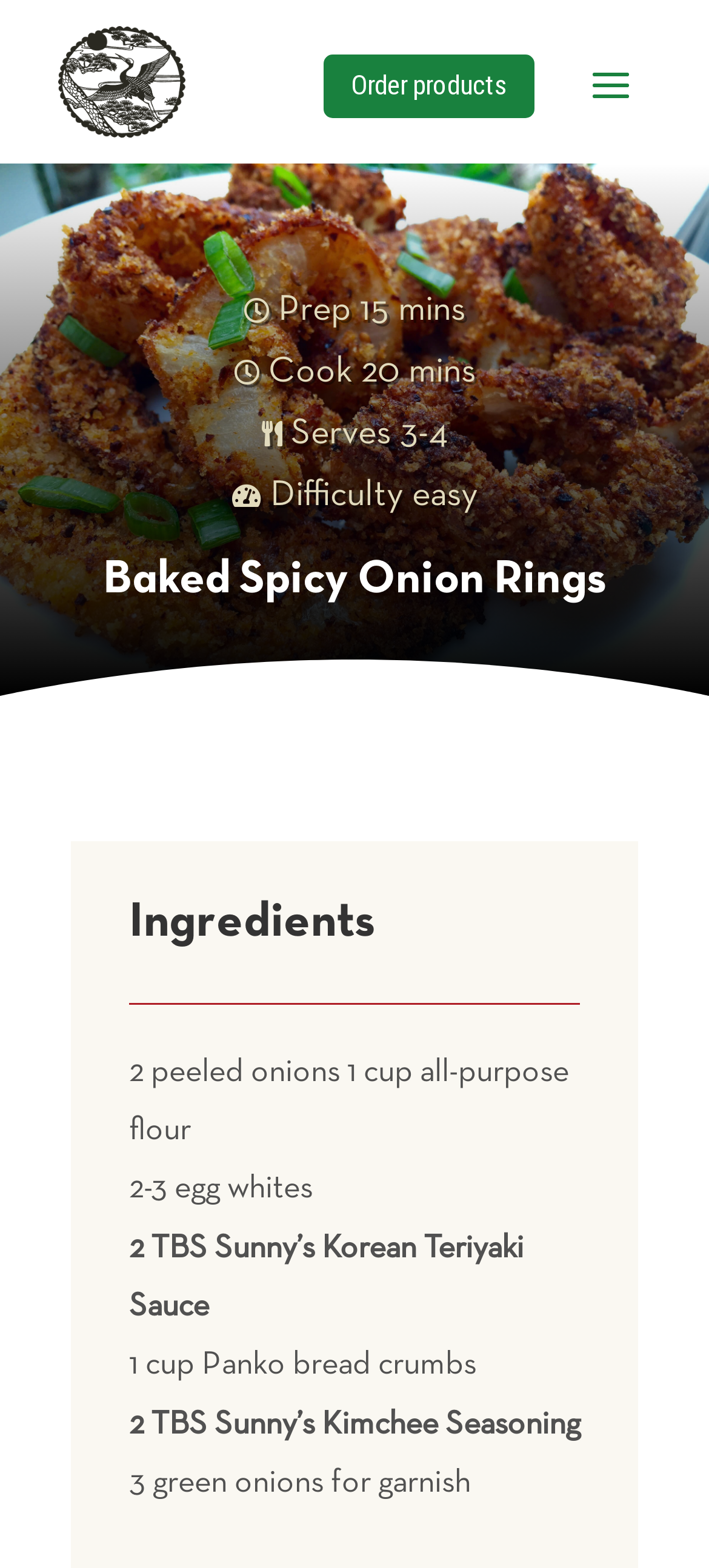Use a single word or phrase to answer the question: What is the cooking time for the Baked Spicy Onion Rings?

20 mins